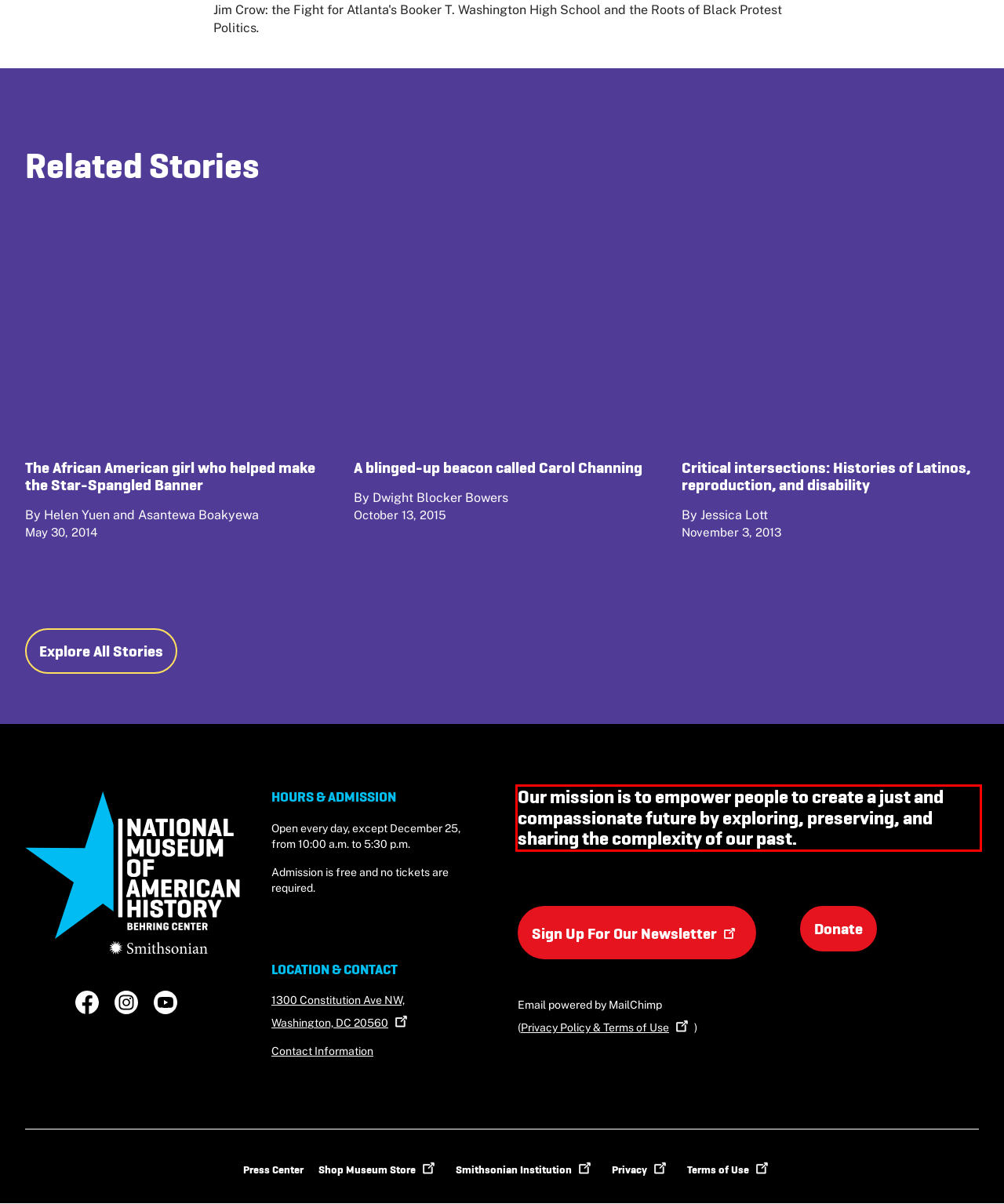You are given a screenshot of a webpage with a UI element highlighted by a red bounding box. Please perform OCR on the text content within this red bounding box.

Our mission is to empower people to create a just and compassionate future by exploring, preserving, and sharing the complexity of our past.